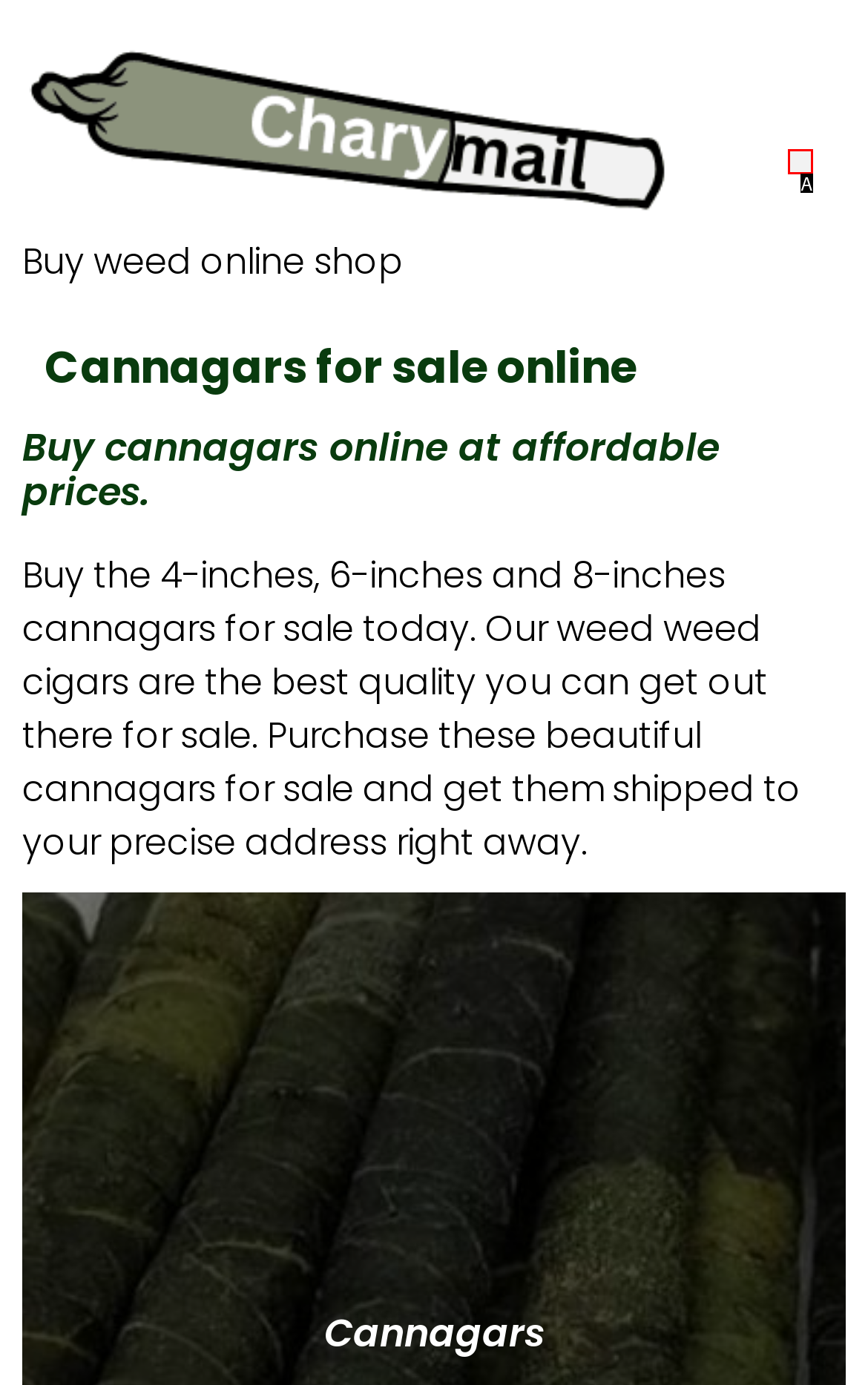Match the description to the correct option: Menu
Provide the letter of the matching option directly.

A